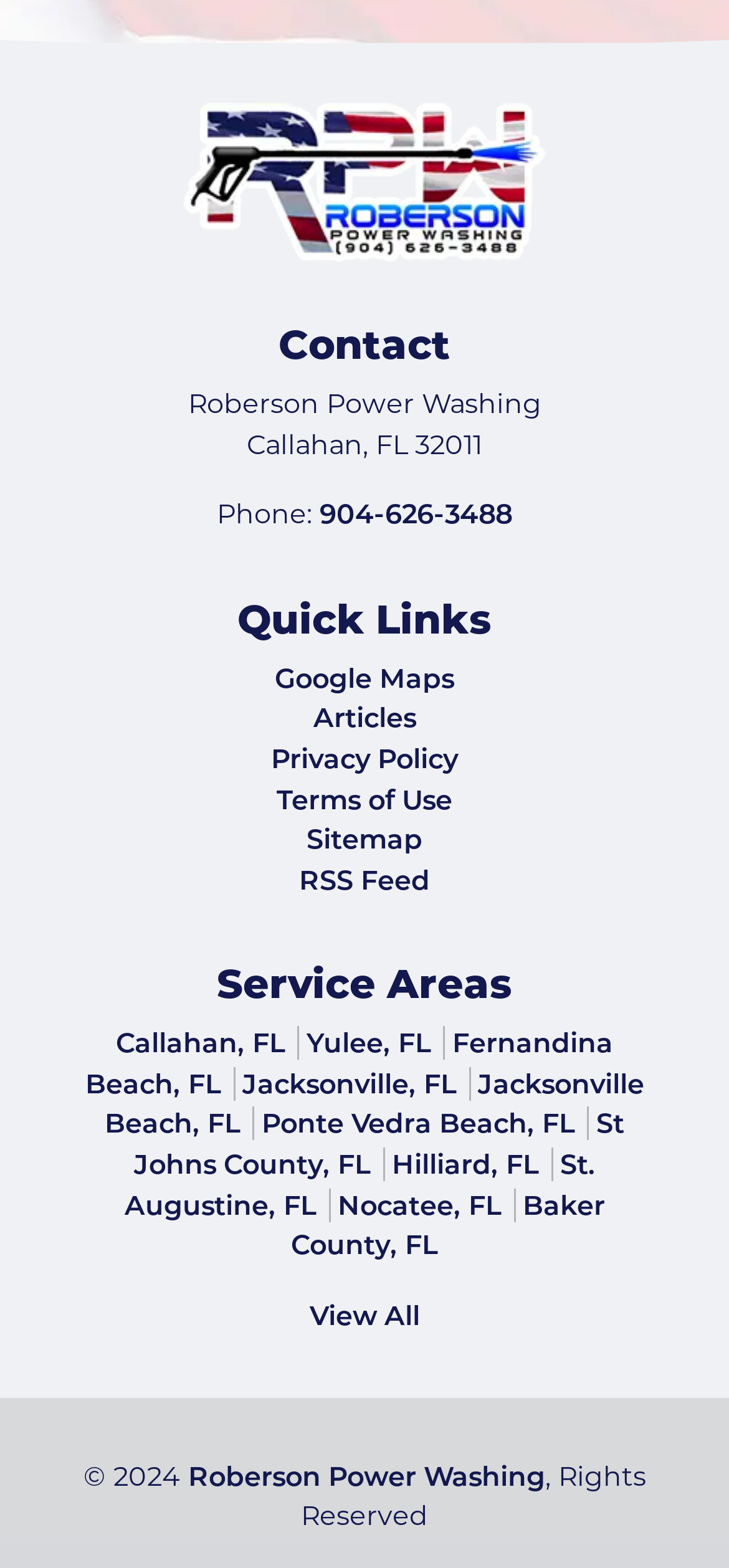Please specify the coordinates of the bounding box for the element that should be clicked to carry out this instruction: "Log in". The coordinates must be four float numbers between 0 and 1, formatted as [left, top, right, bottom].

None